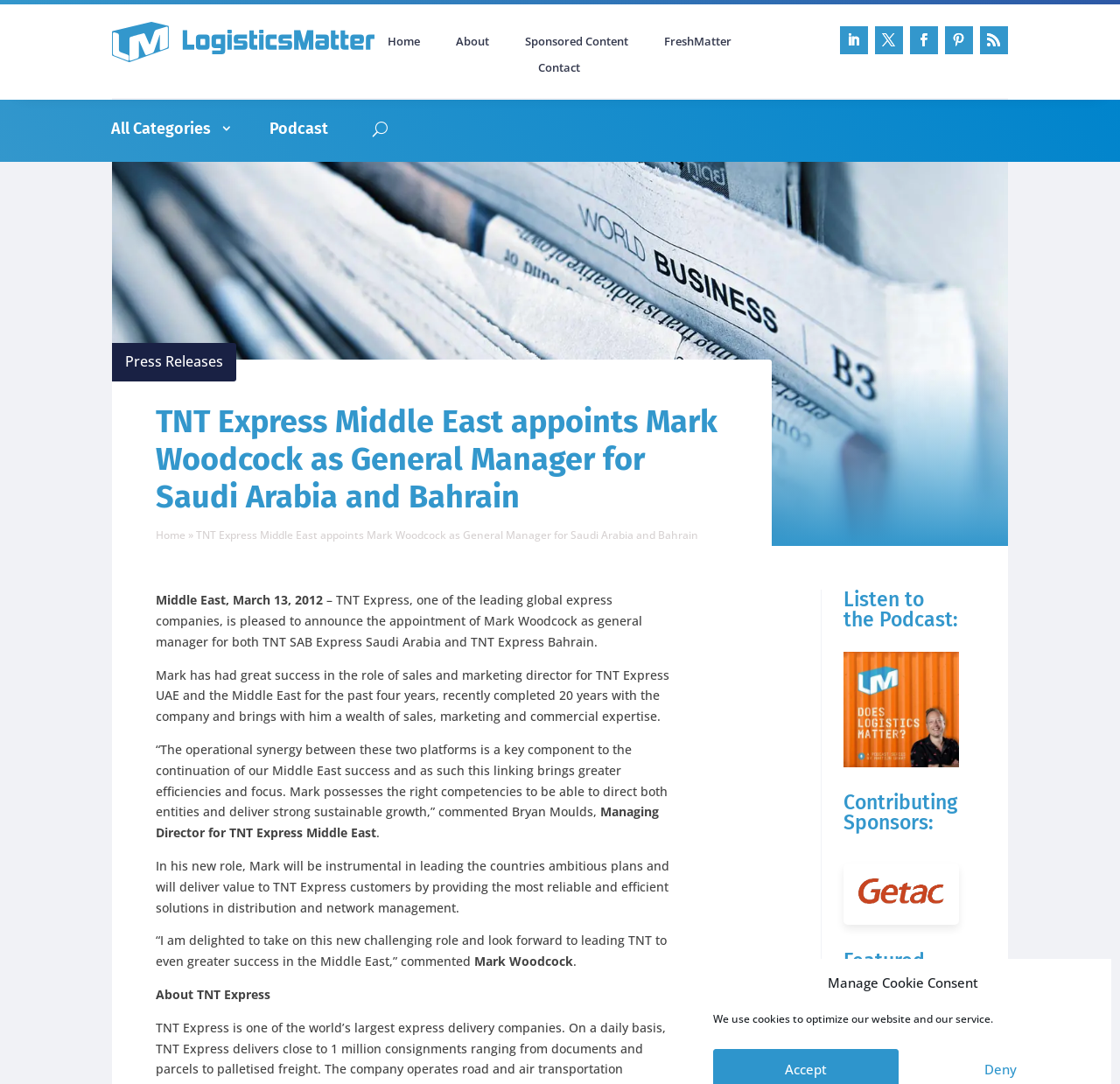Determine the bounding box coordinates for the area that needs to be clicked to fulfill this task: "Click the Podcast link". The coordinates must be given as four float numbers between 0 and 1, i.e., [left, top, right, bottom].

[0.241, 0.088, 0.293, 0.149]